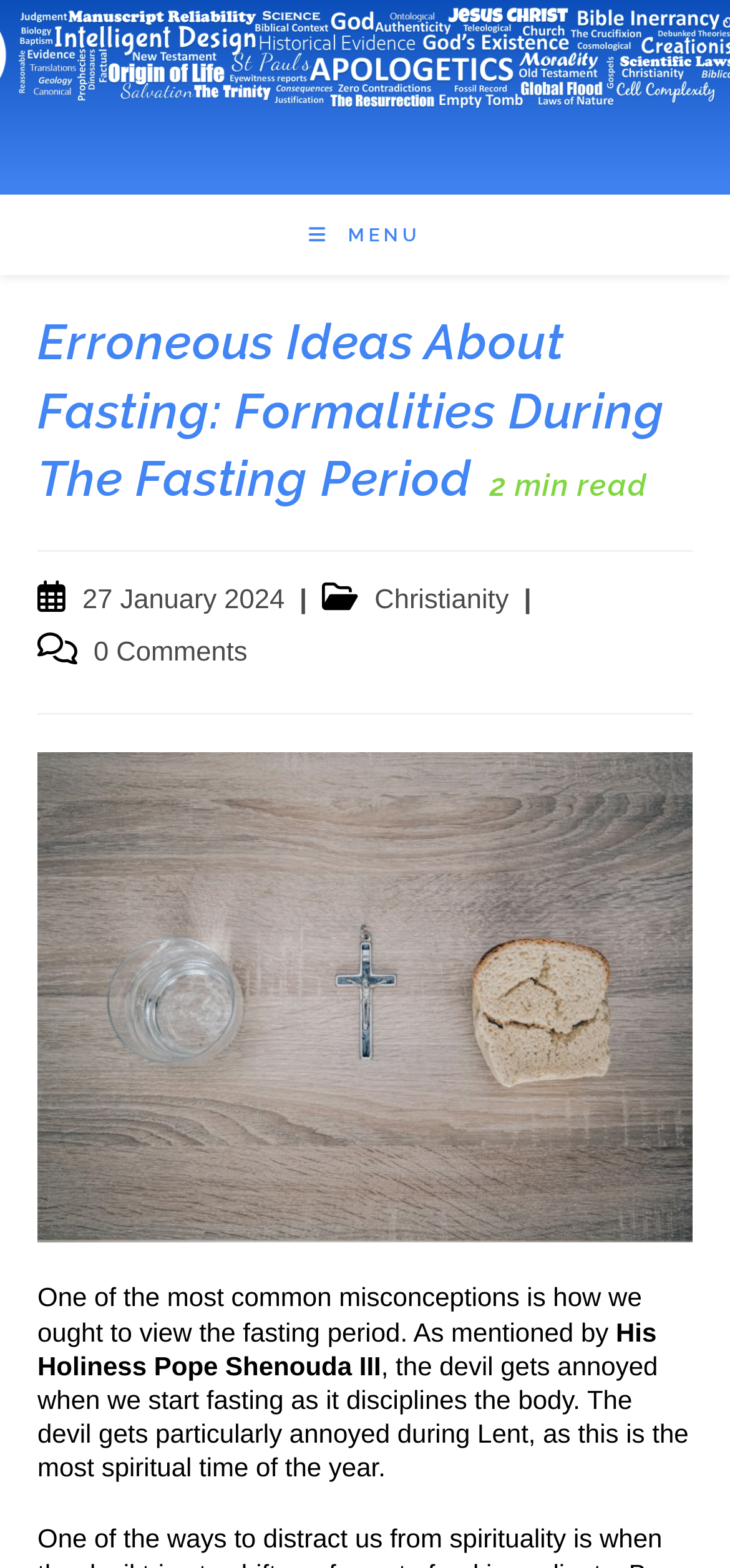Bounding box coordinates are specified in the format (top-left x, top-left y, bottom-right x, bottom-right y). All values are floating point numbers bounded between 0 and 1. Please provide the bounding box coordinate of the region this sentence describes: Christianity

[0.513, 0.374, 0.697, 0.393]